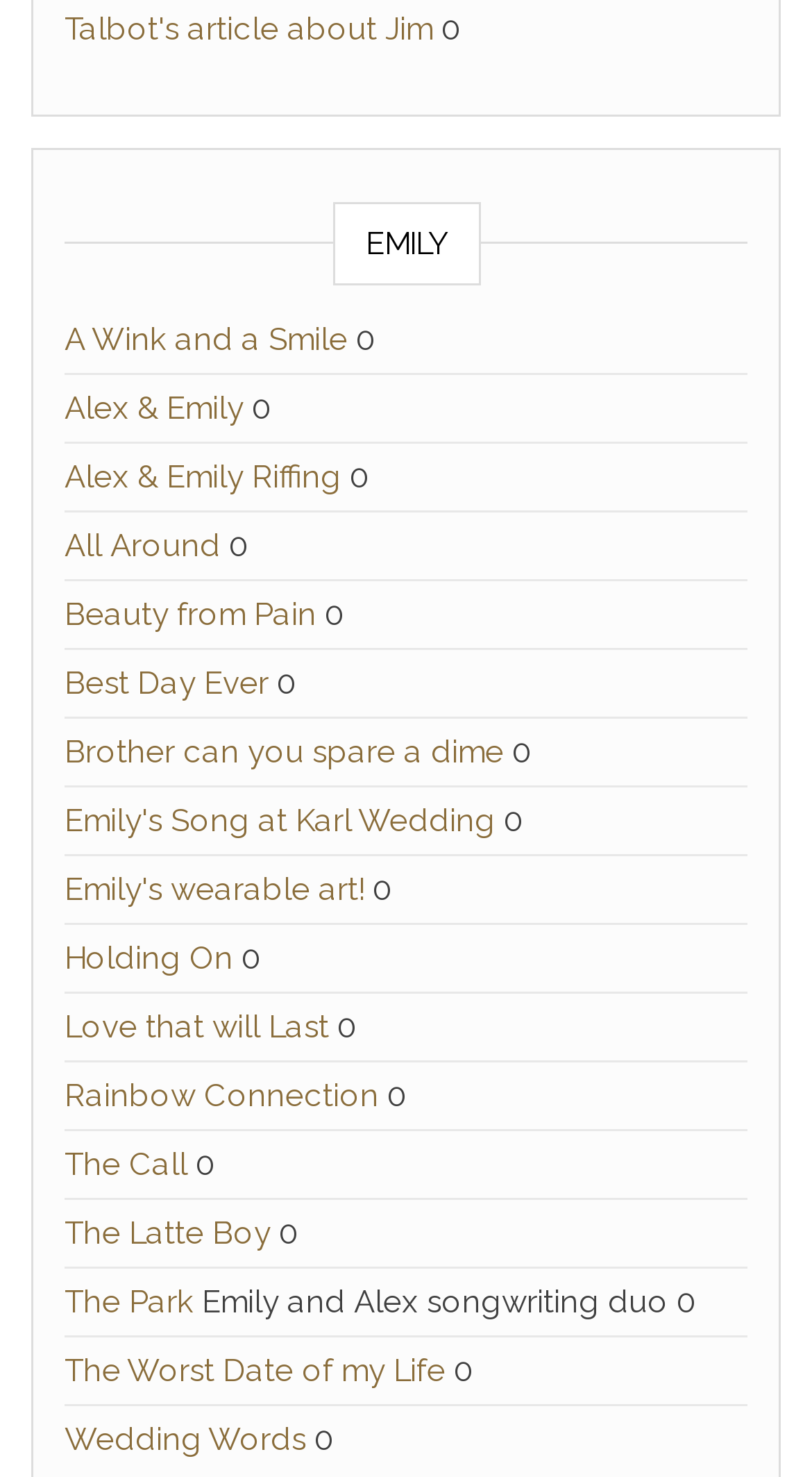What is the last link on this webpage?
Look at the screenshot and respond with a single word or phrase.

Wedding Words